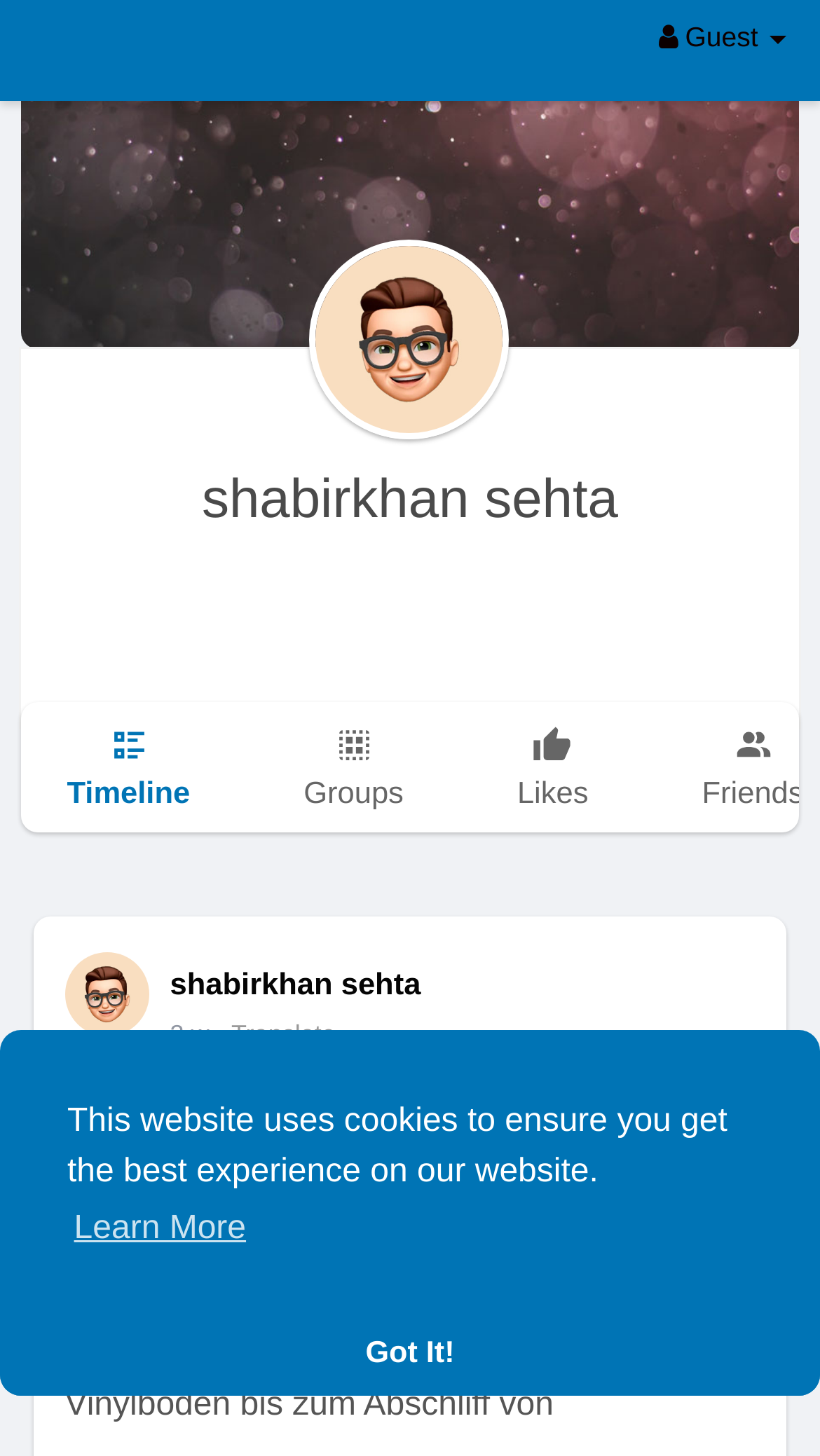Respond with a single word or phrase to the following question: What is the purpose of the cookie message?

to ensure best experience